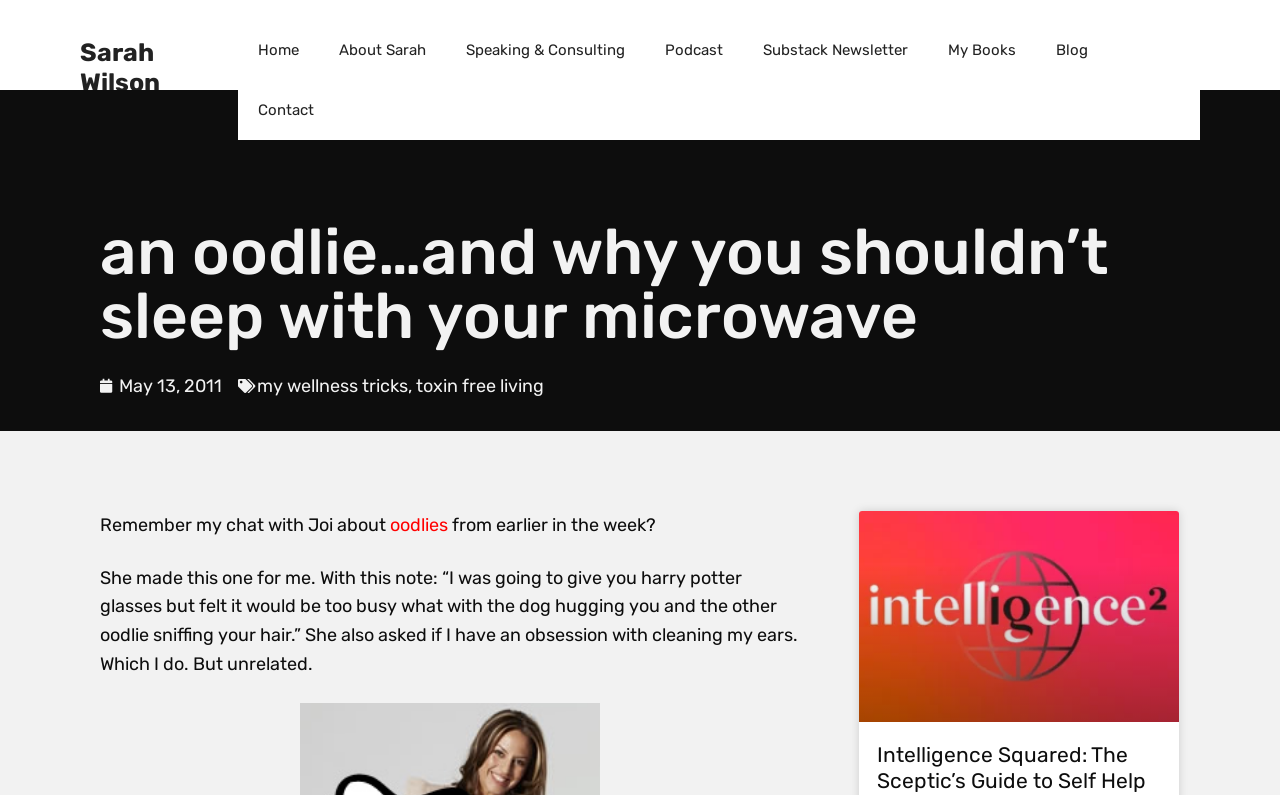Please find and generate the text of the main header of the webpage.

an oodlie…and why you shouldn’t sleep with your microwave